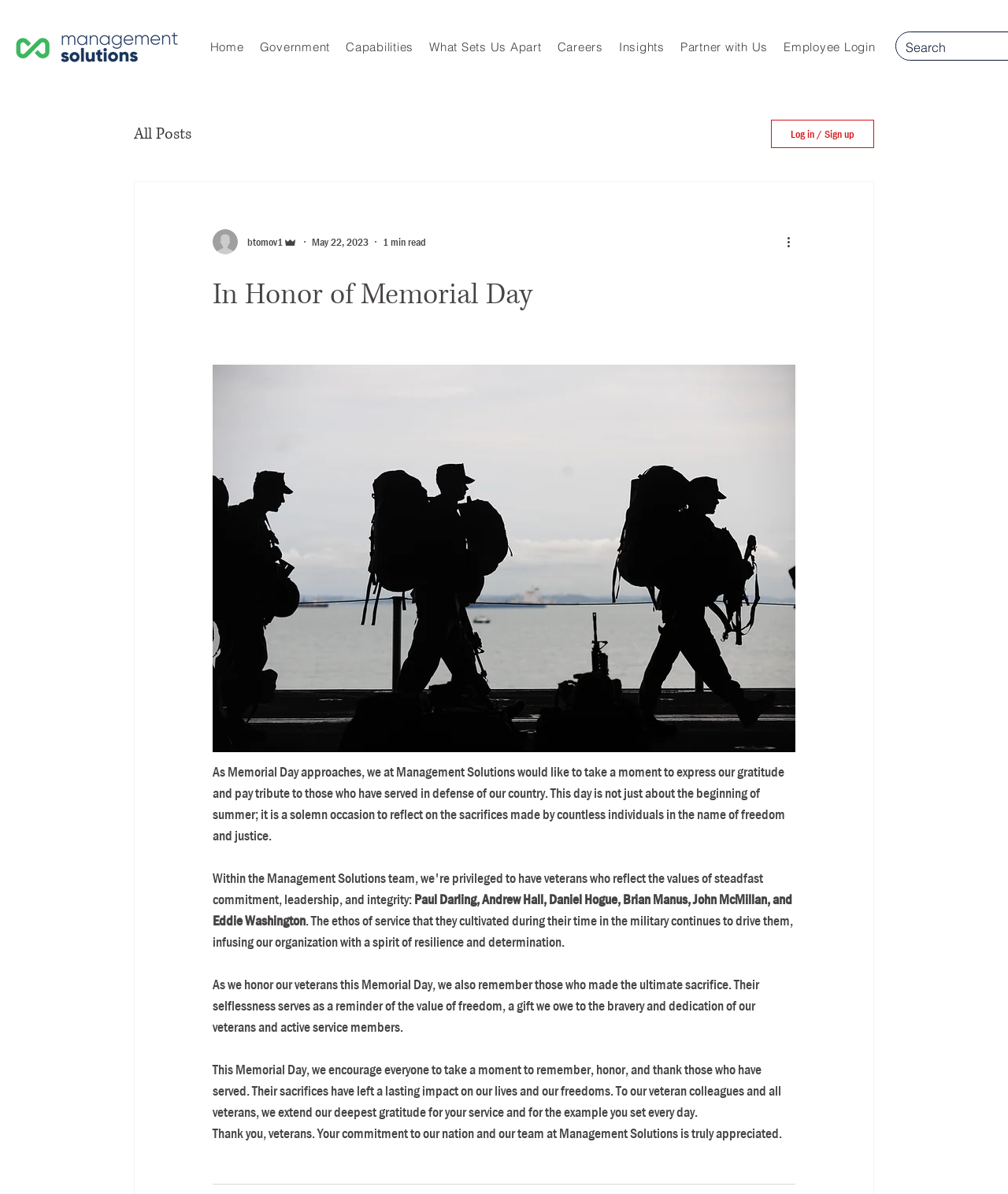From the image, can you give a detailed response to the question below:
What is the purpose of the search box?

The search box is located at the top right corner of the webpage, and it is a text input field with a label 'Search'. This suggests that the purpose of the search box is to allow users to search for content within the website.